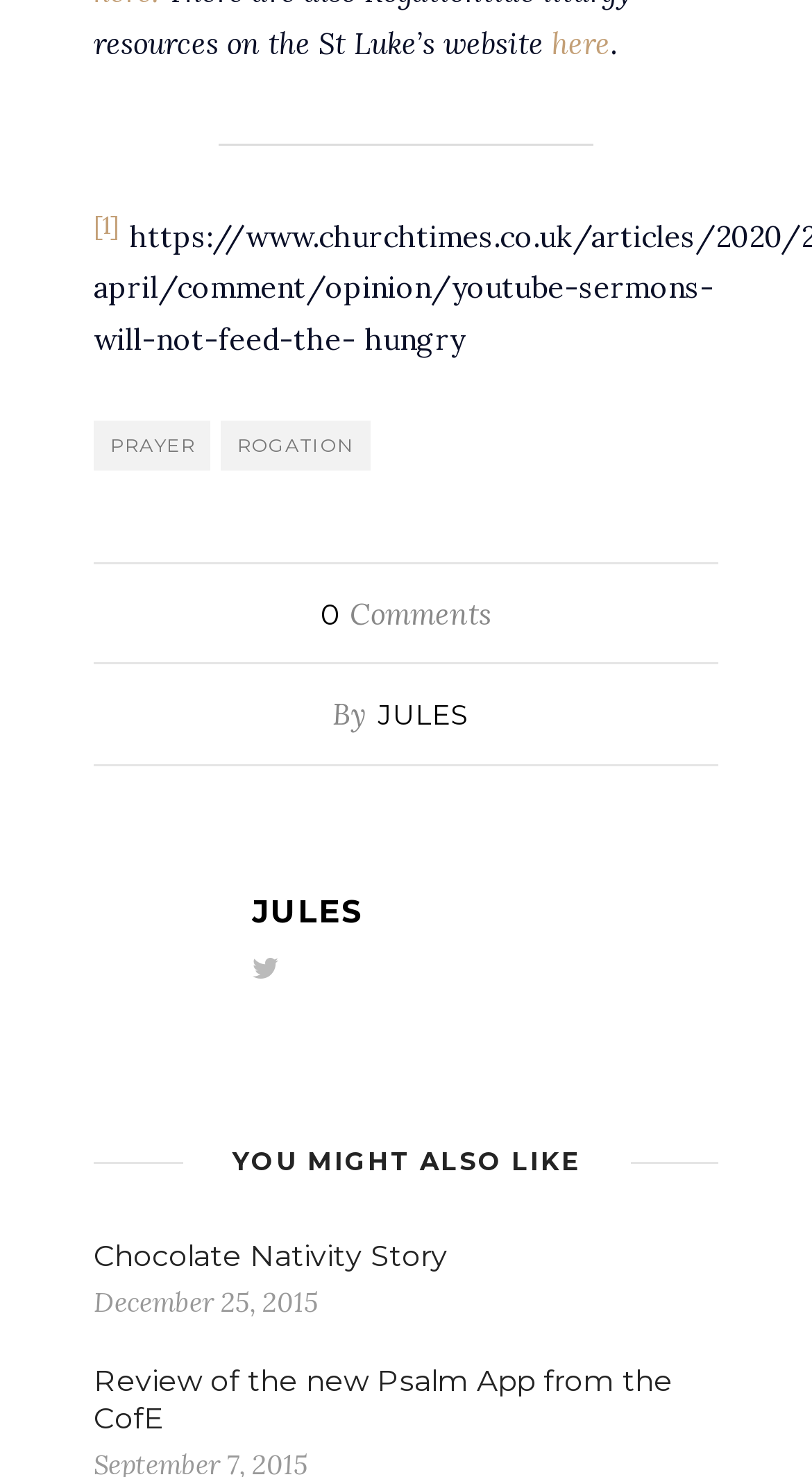Find and provide the bounding box coordinates for the UI element described with: "Chocolate Nativity Story".

[0.115, 0.838, 0.551, 0.863]